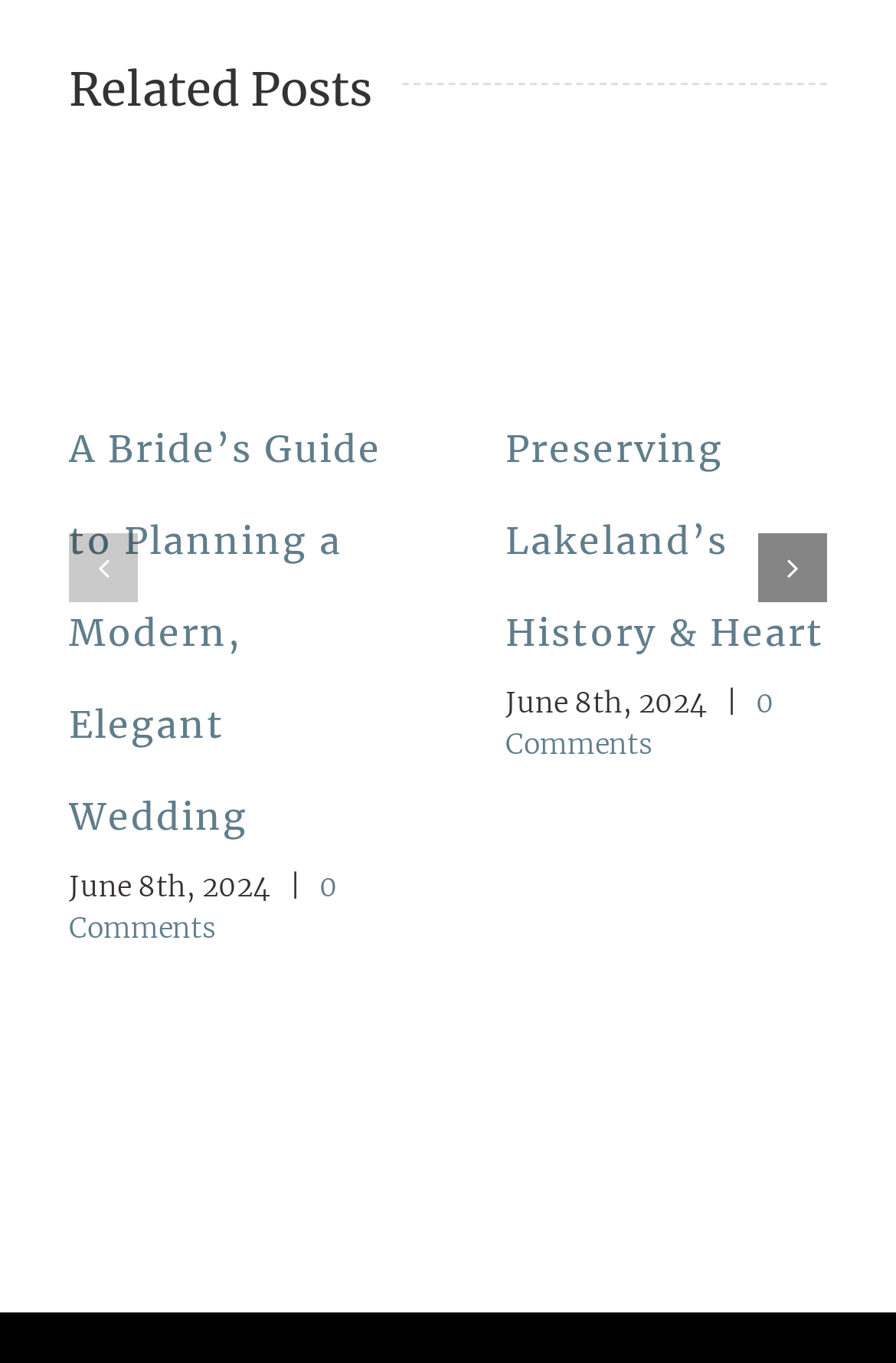Could you specify the bounding box coordinates for the clickable section to complete the following instruction: "Open gallery"?

[0.273, 0.174, 0.365, 0.234]